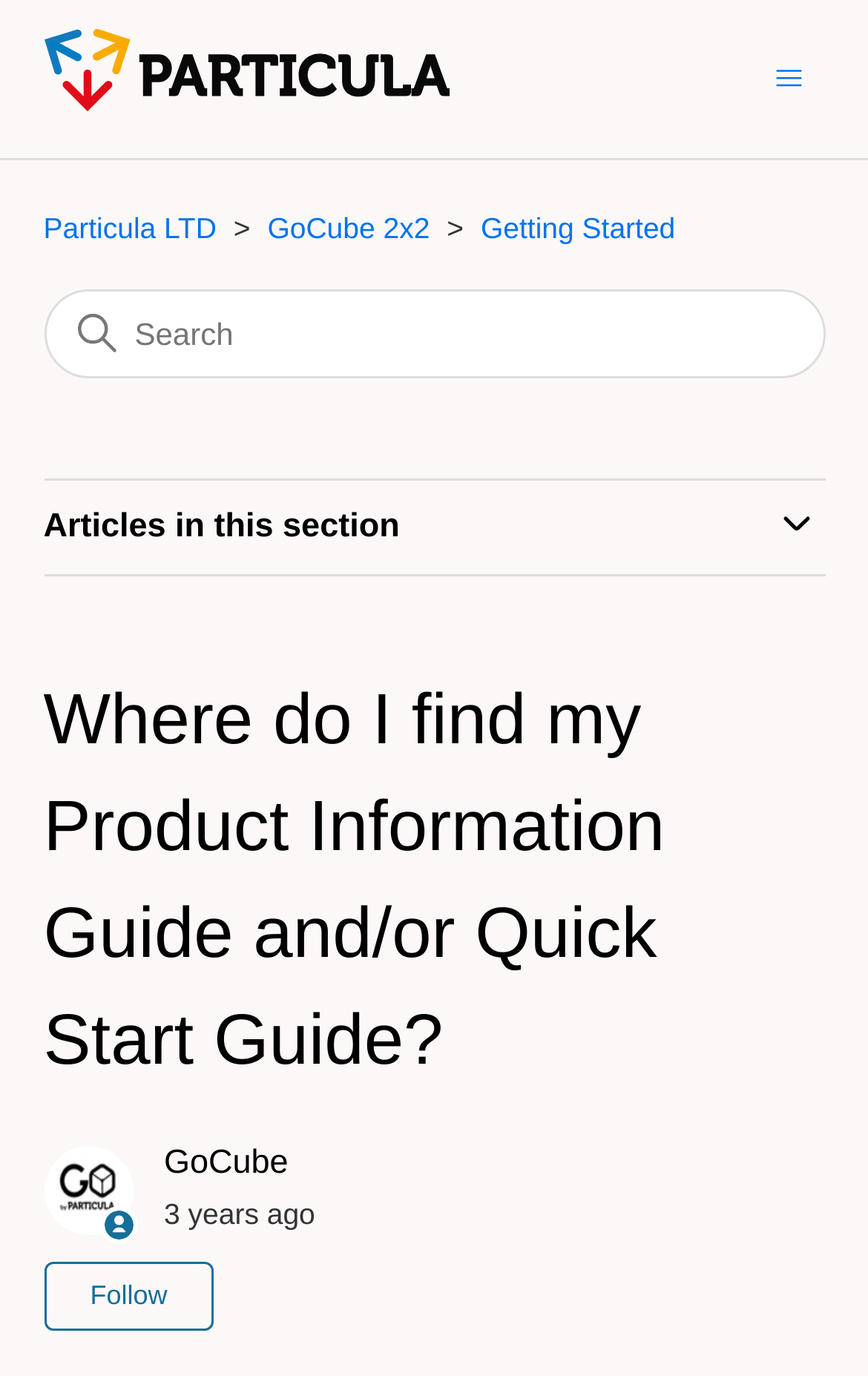Predict the bounding box for the UI component with the following description: "title="Home"".

[0.05, 0.06, 0.519, 0.088]